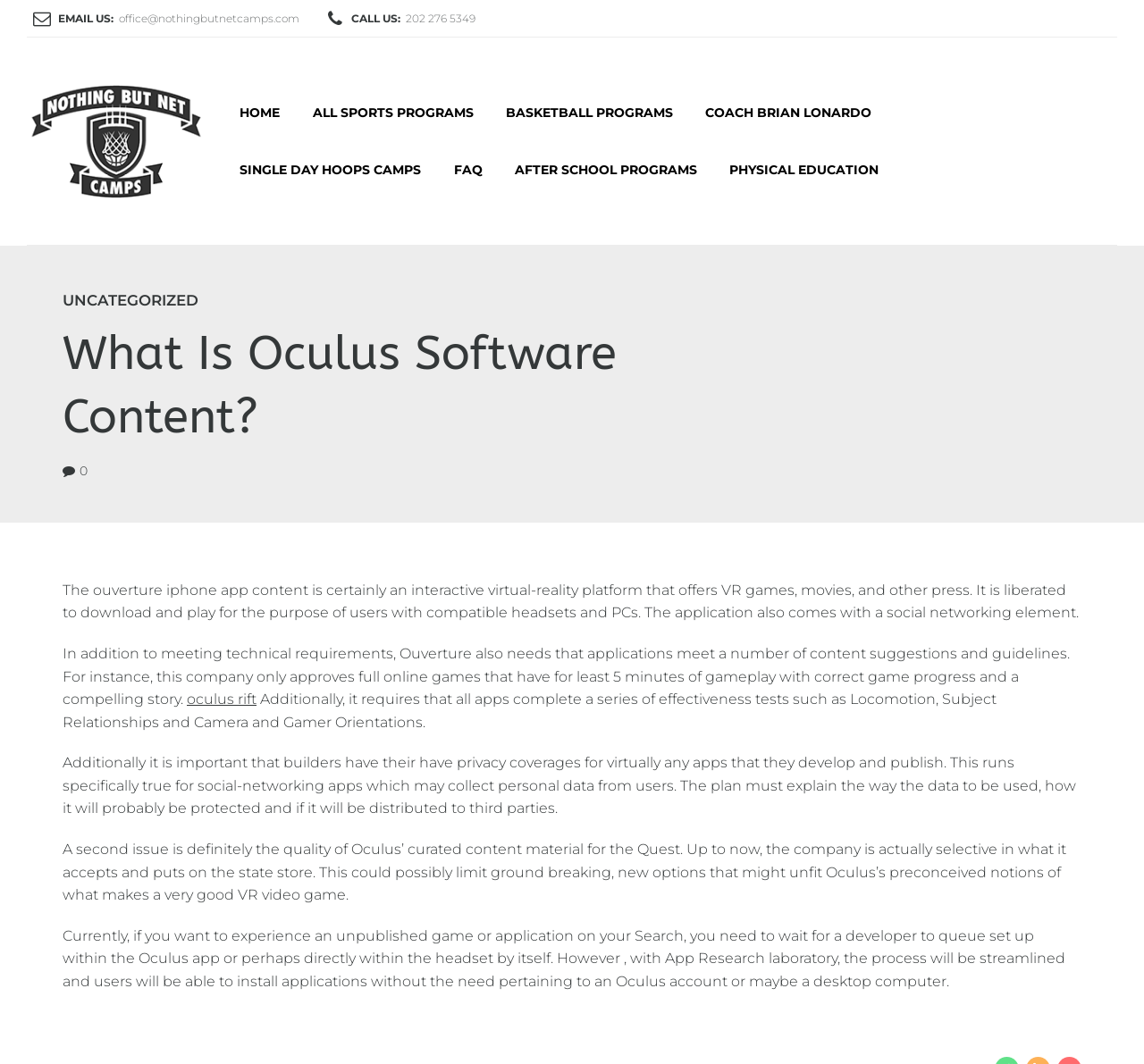Extract the bounding box coordinates for the UI element described as: "Single Day Hoops Camps".

[0.195, 0.133, 0.382, 0.186]